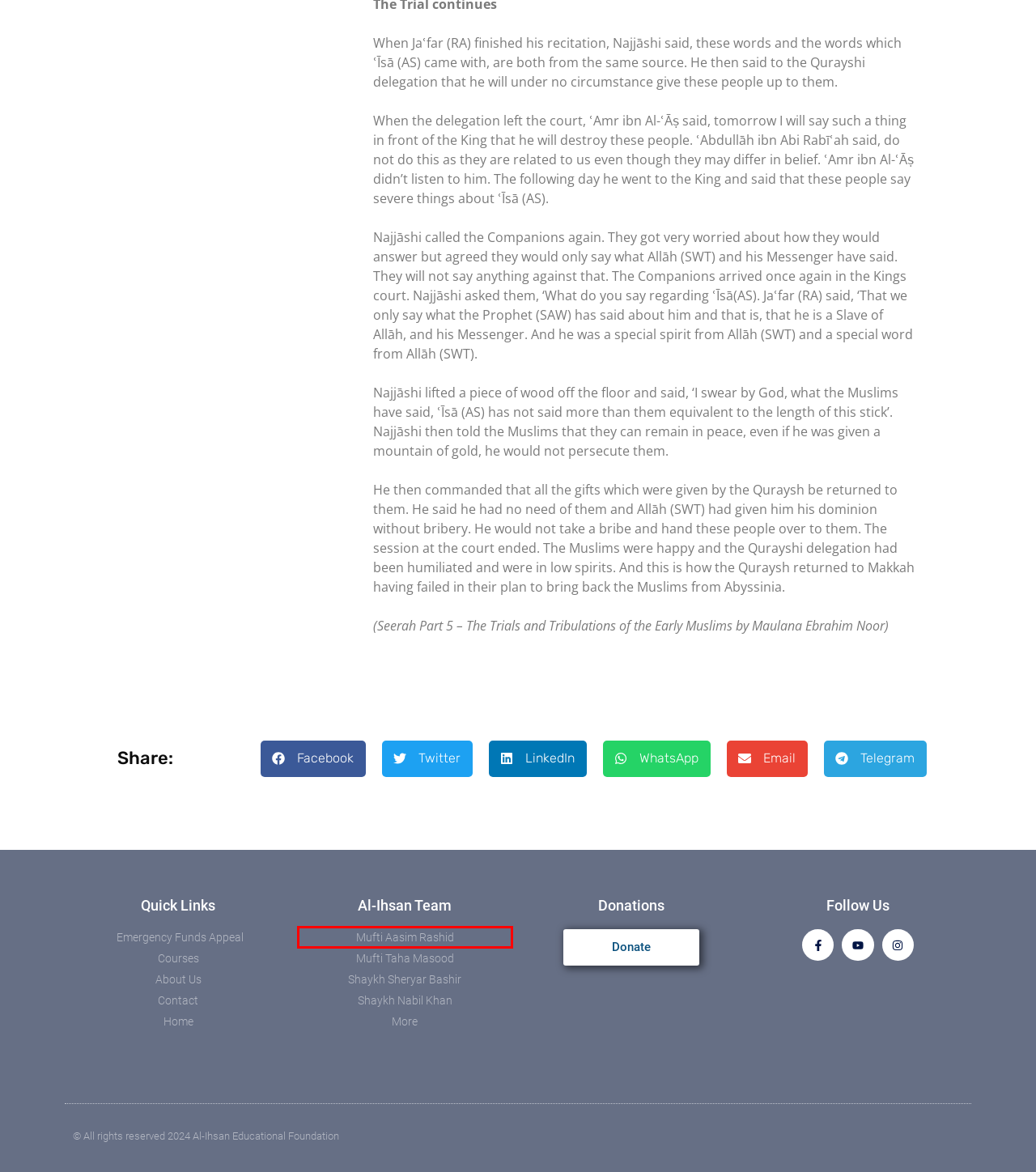Observe the screenshot of a webpage with a red bounding box highlighting an element. Choose the webpage description that accurately reflects the new page after the element within the bounding box is clicked. Here are the candidates:
A. Emergency Funds Appeal - Al-Ihsan Educational Foundation
B. Taha Masood - Al-Ihsan Educational Foundation
C. Shaykh Sheryar Bashir - Al-Ihsan Educational Foundation
D. About Us - Al-Ihsan Educational Foundation
E. Our Founder/President - Al-Ihsan Educational Foundation
F. Al-Ihsan Courses - Al-Ihsan Educational Foundation
G. Contact - Al-Ihsan Educational Foundation
H. Al-Ihsan Educational Foundation - Islamic Education In Canada

E